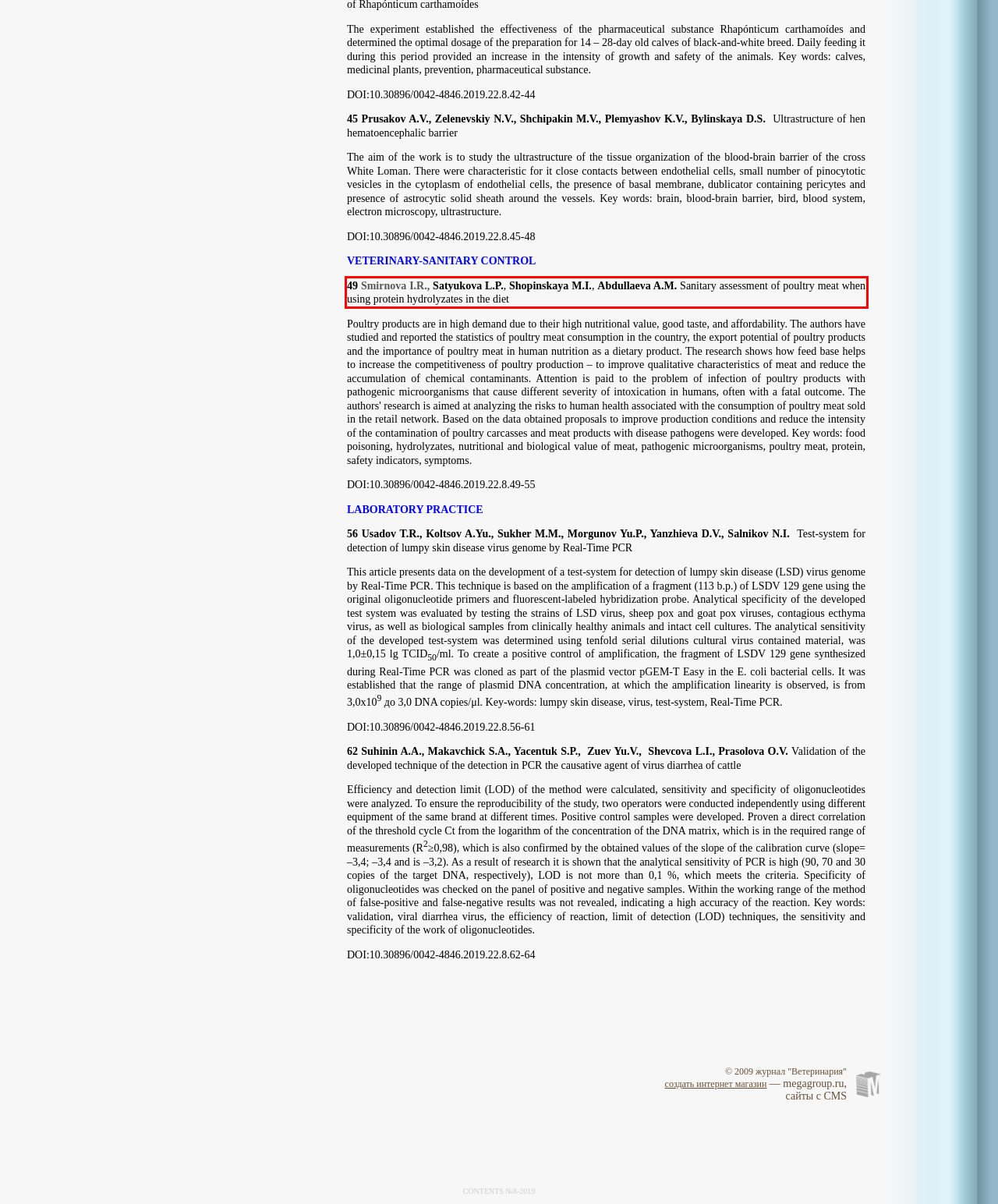Given a screenshot of a webpage with a red bounding box, extract the text content from the UI element inside the red bounding box.

49 Smirnova I.R., Satyukova L.P., Shopinskaya M.I., Abdullaeva A.M. Sanitary assessment of poultry meat when using protein hydrolyzates in the diet